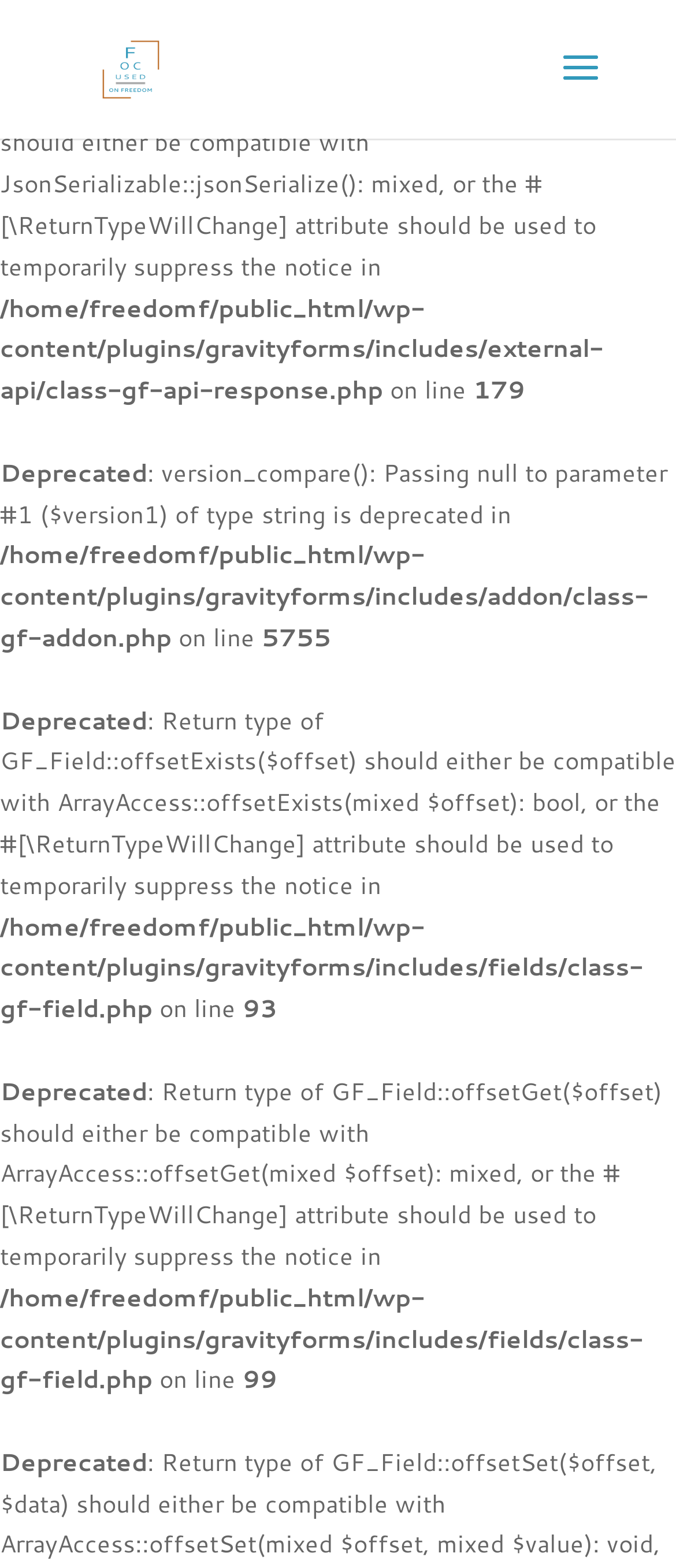Please find and provide the title of the webpage.

#47 | Friday 8/23/19